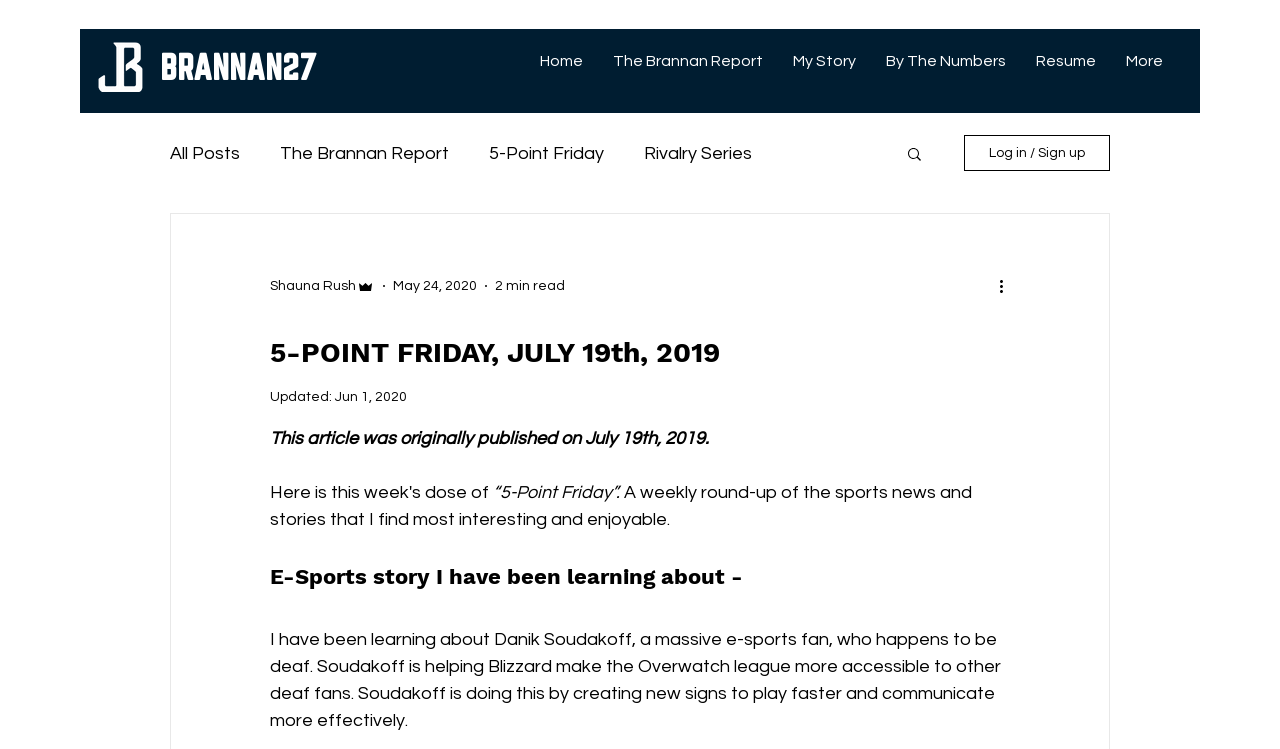What is the topic of the article?
Offer a detailed and full explanation in response to the question.

I found the answer by reading the heading 'E-Sports story I have been learning about -' and the subsequent text which mentions Danik Soudakoff, a massive e-sports fan.